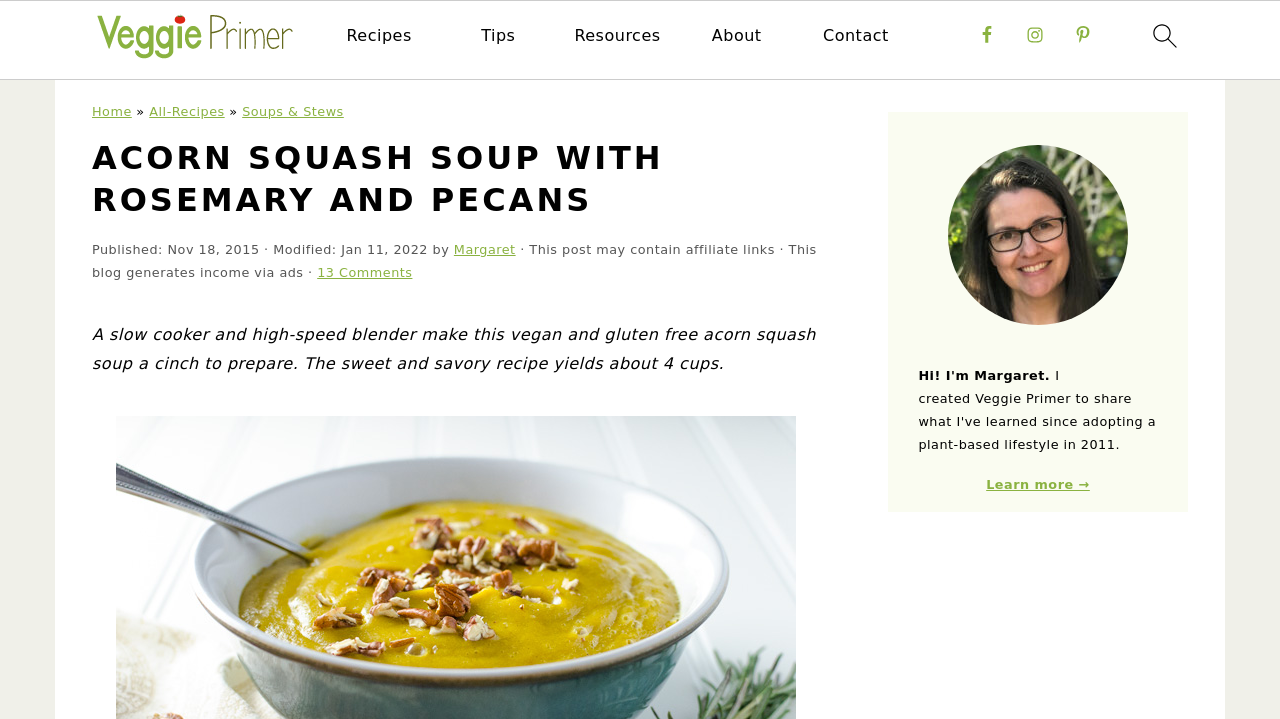Give an extensive and precise description of the webpage.

This webpage is about a recipe for Acorn Squash Soup with Rosemary and Pecans. At the top, there are several links to navigate to different parts of the website, including "Skip to primary navigation", "Skip to main content", and "Skip to primary sidebar". Below these links, there is a logo that links to the homepage, accompanied by an image.

The main navigation menu is located at the top right, with links to "Recipes", "Tips", "Resources", "About", and "Contact". To the right of the navigation menu, there are social media links to Facebook, Instagram, and Pinterest, each with an accompanying image.

On the left side of the page, there is a secondary navigation menu with links to "Home", "All-Recipes", and "Soups & Stews". Below this menu, the main content of the page begins, with a heading that reads "ACORN SQUASH SOUP WITH ROSEMARY AND PECANS". The recipe is described as being vegan and gluten-free, and yields about 4 cups.

The page also displays the publication and modification dates of the recipe, as well as the author's name, Margaret. There is a link to leave a comment, with 13 comments already posted. A disclaimer about affiliate links and ads is also present.

On the right side of the page, there is a primary sidebar with a heading and a figure containing an image of Margaret Helthaler. Below the image, there is a link to "Learn more →".